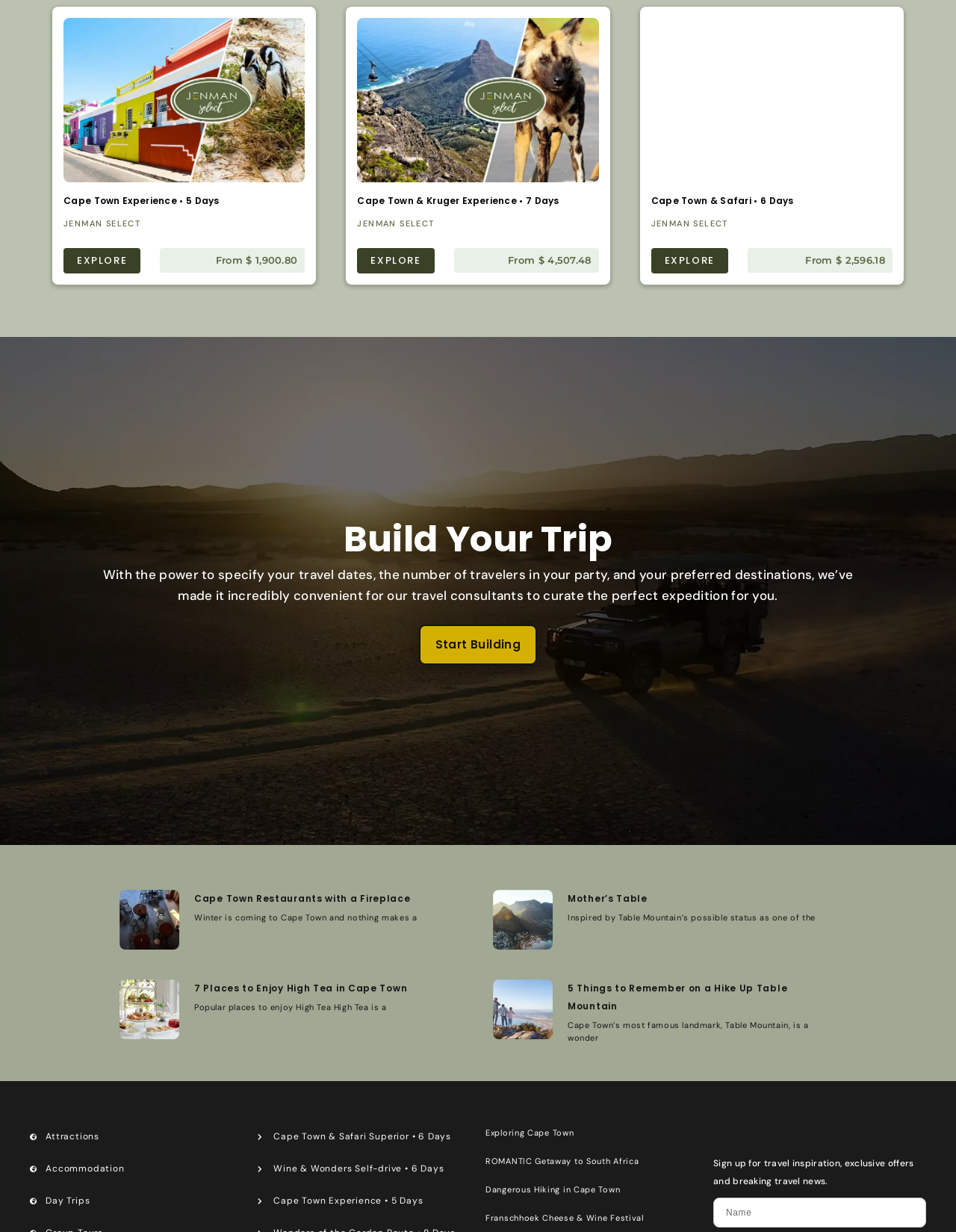Determine the bounding box coordinates of the clickable element to complete this instruction: "Sign up for travel inspiration". Provide the coordinates in the format of four float numbers between 0 and 1, [left, top, right, bottom].

[0.746, 0.972, 0.969, 0.997]